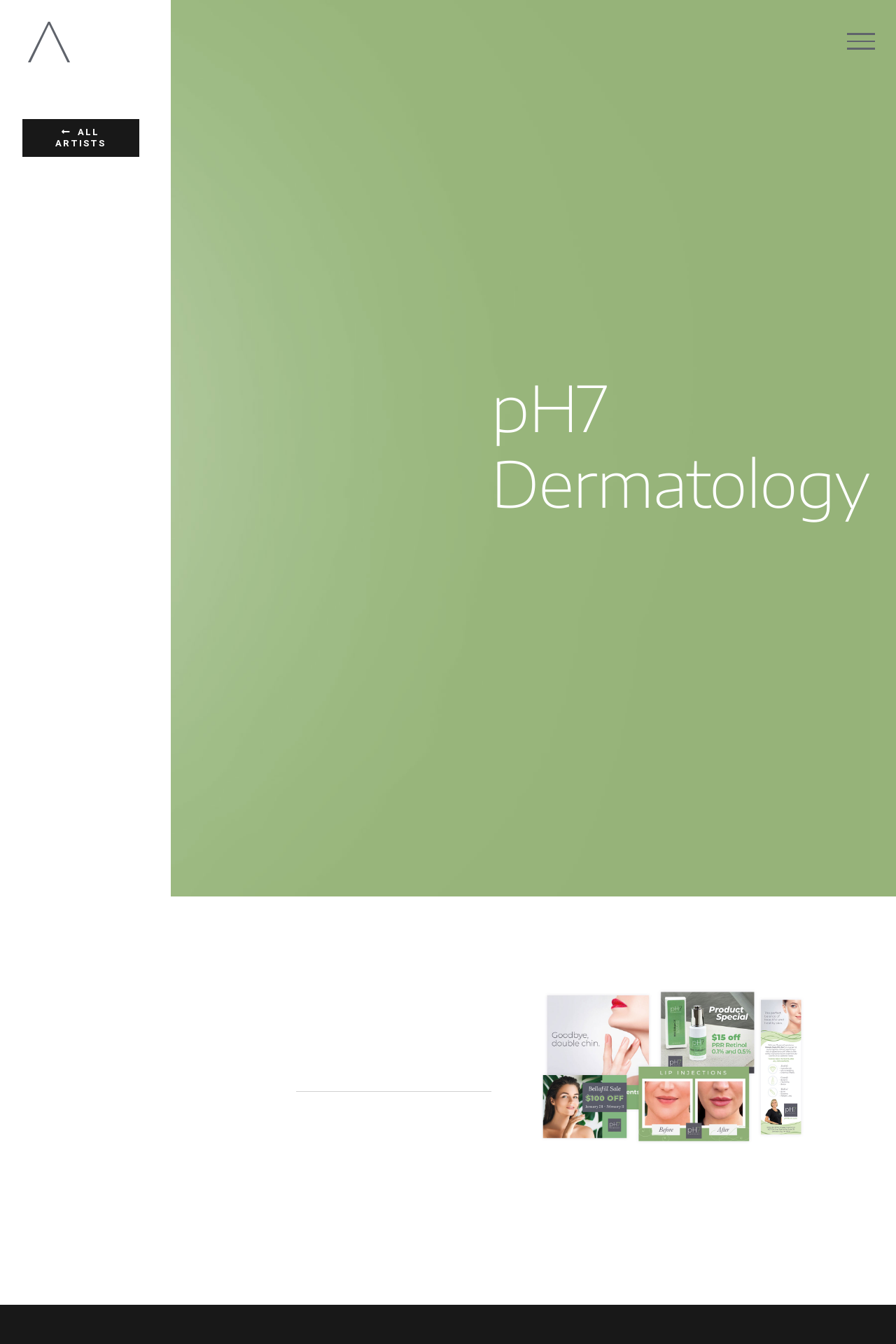What is the percentage of growth in pH7 Dermatology's social media platform?
Please provide a comprehensive answer based on the visual information in the image.

The webpage mentions that ARO grew pH7 Dermatology's social media platform by 74%, which is stated in the StaticText element with the text 'Grew their social media platform by 74%'.